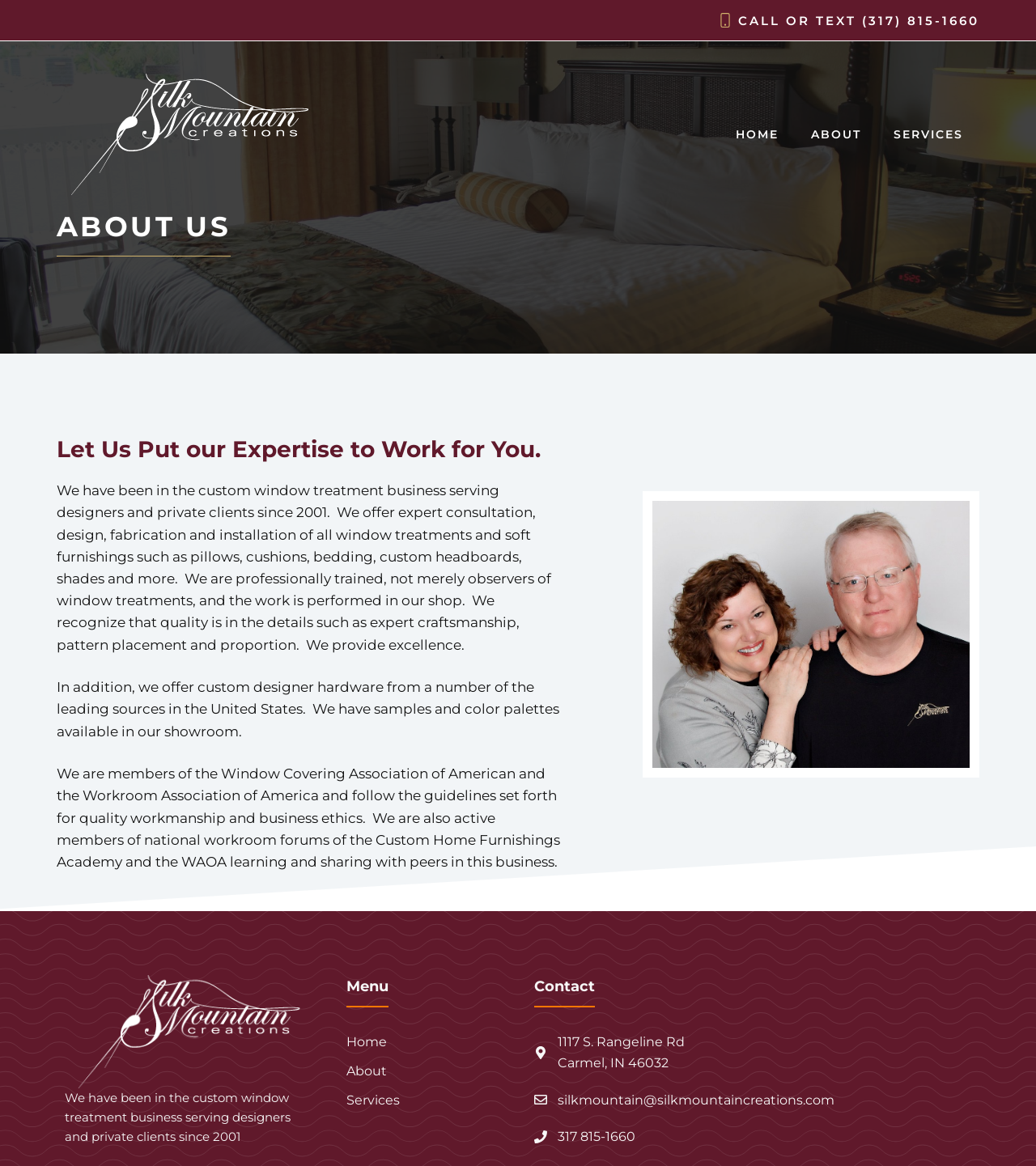Create an in-depth description of the webpage, covering main sections.

The webpage is about Silk Mountain Creations, a company that specializes in custom window treatments. At the top of the page, there is a banner with the company's name and a navigation menu with links to the home, about, and services pages. Below the banner, there is a section with a phone number and a call-to-action to call or text.

The main content of the page is divided into two sections. The first section has a heading "ABOUT US" and a subheading "Let Us Put our Expertise to Work for You." Below the subheading, there is a paragraph of text that describes the company's expertise in custom window treatments, including consultation, design, fabrication, and installation. The text also mentions the company's commitment to quality and its membership in professional associations.

To the right of the text, there is a figure, likely an image, that takes up about a quarter of the page. Below the figure, there is another paragraph of text that describes the company's custom designer hardware offerings and its showroom.

The second section of the main content has a heading "Menu" and lists the same links as the navigation menu at the top of the page. Below the menu, there is a section with a heading "Contact" that lists the company's address, email, and phone number.

At the bottom of the page, there is a small image and a repetition of the company's tagline "We have been in the custom window treatment business serving designers and private clients since 2001."